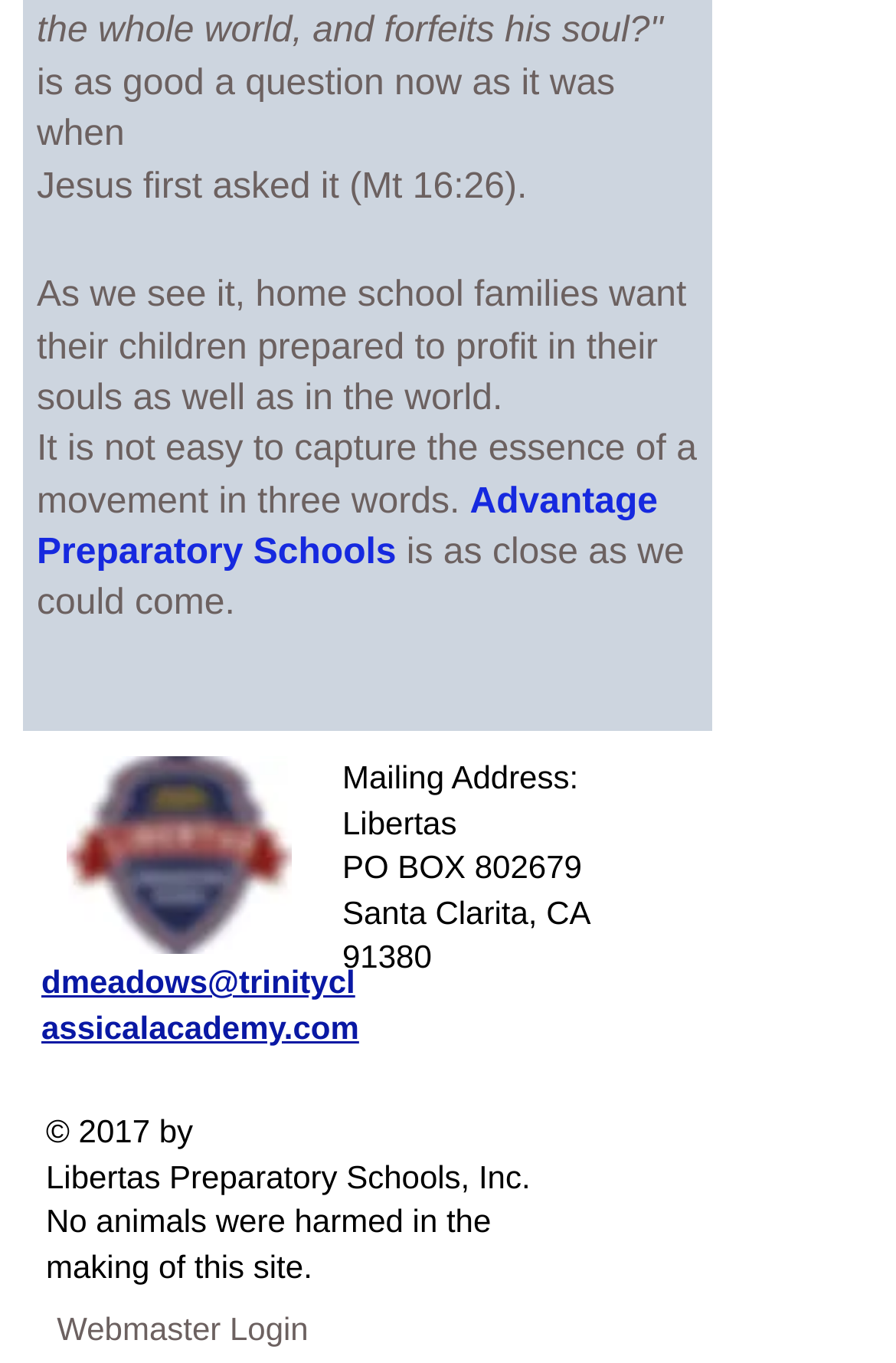From the webpage screenshot, predict the bounding box coordinates (top-left x, top-left y, bottom-right x, bottom-right y) for the UI element described here: Webmaster Login

[0.044, 0.959, 0.364, 0.993]